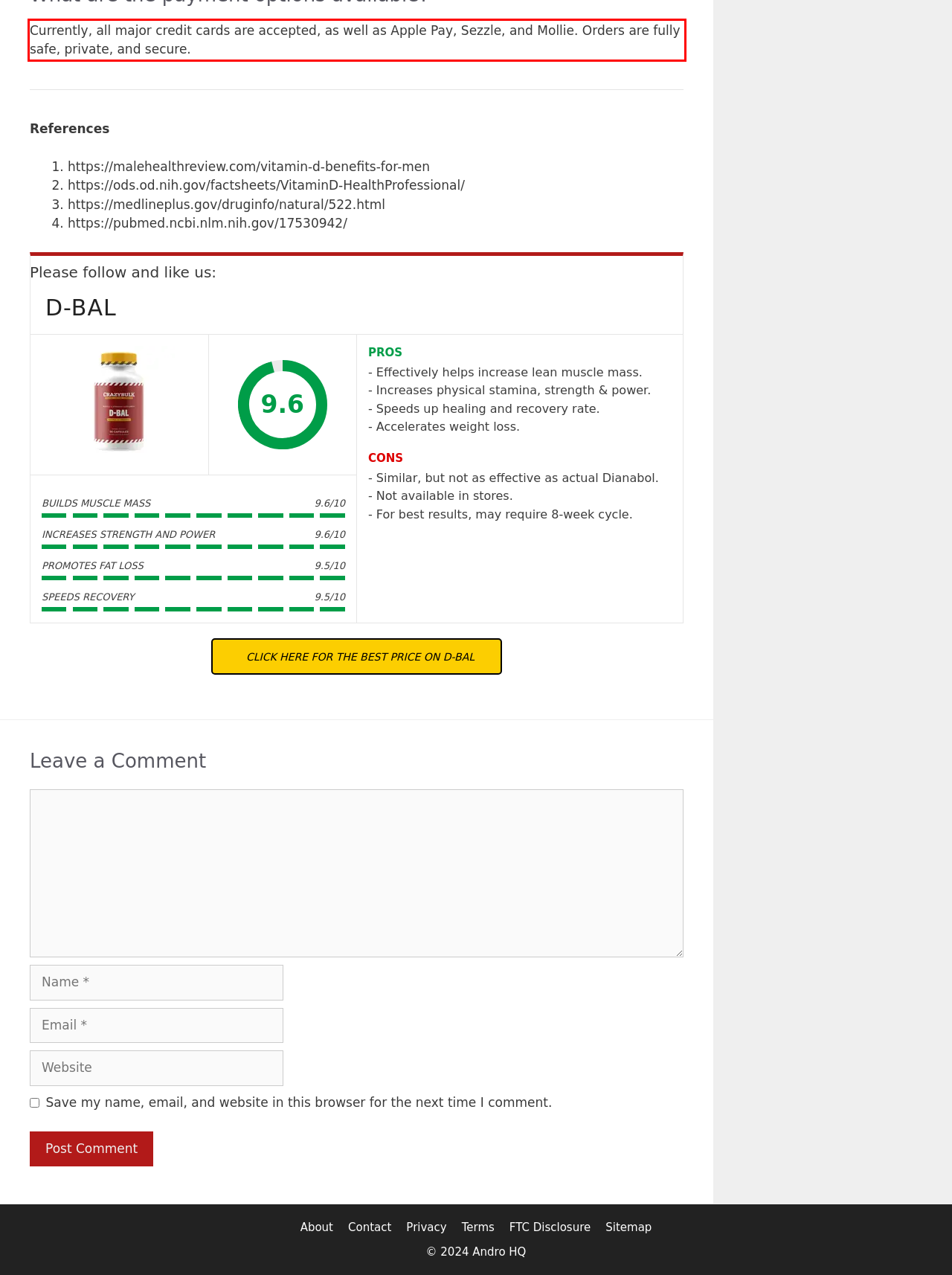Identify the text inside the red bounding box on the provided webpage screenshot by performing OCR.

Currently, all major credit cards are accepted, as well as Apple Pay, Sezzle, and Mollie. Orders are fully safe, private, and secure.